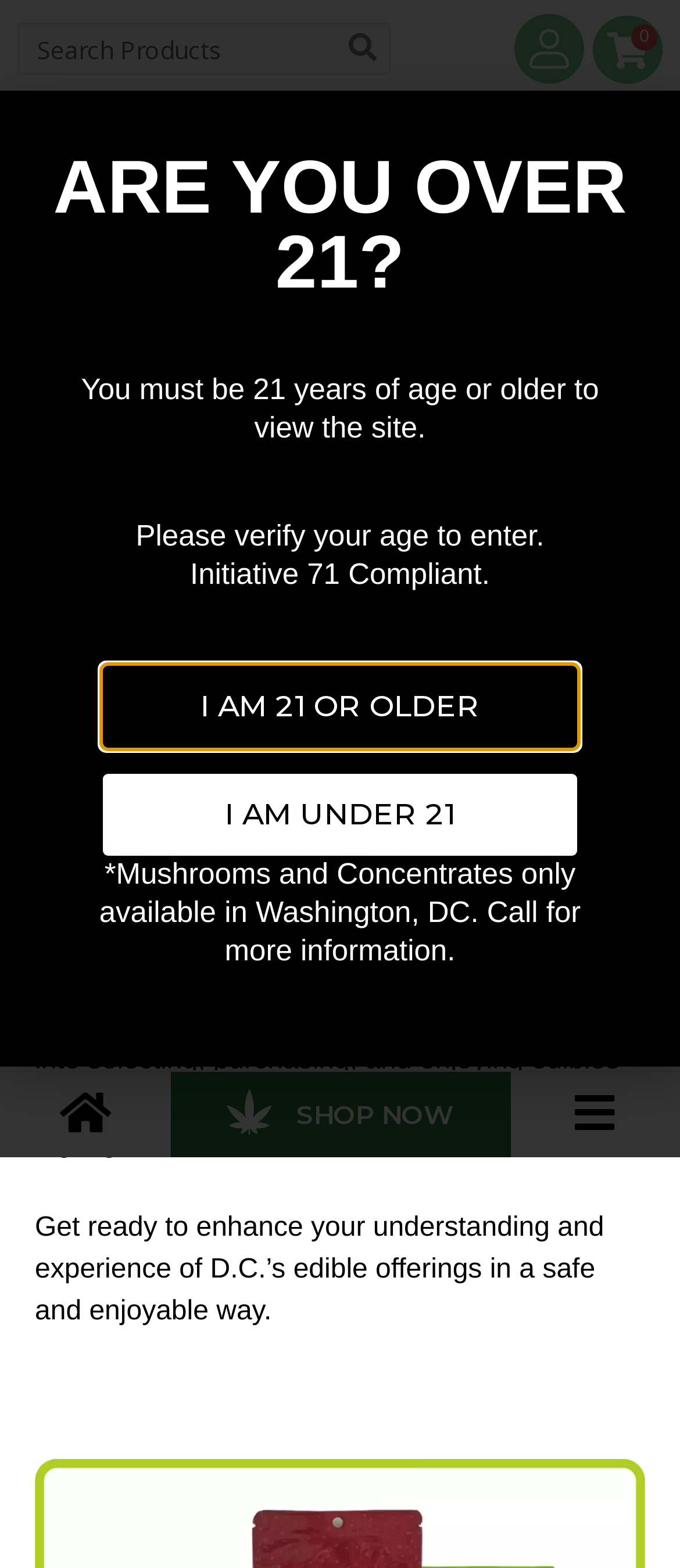Review the image closely and give a comprehensive answer to the question: What is the author of the article?

The author of the article can be found by looking at the link element with the text 'JACKIE ANDERSON' which is located below the main heading and above the static text describing the article.